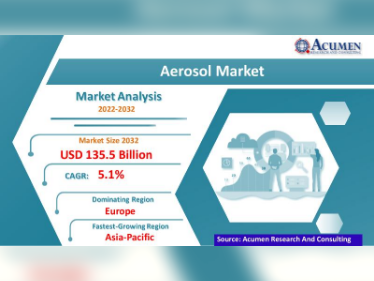Please give a one-word or short phrase response to the following question: 
Which region is identified as the fastest-growing area in the aerosol market?

Asia-Pacific